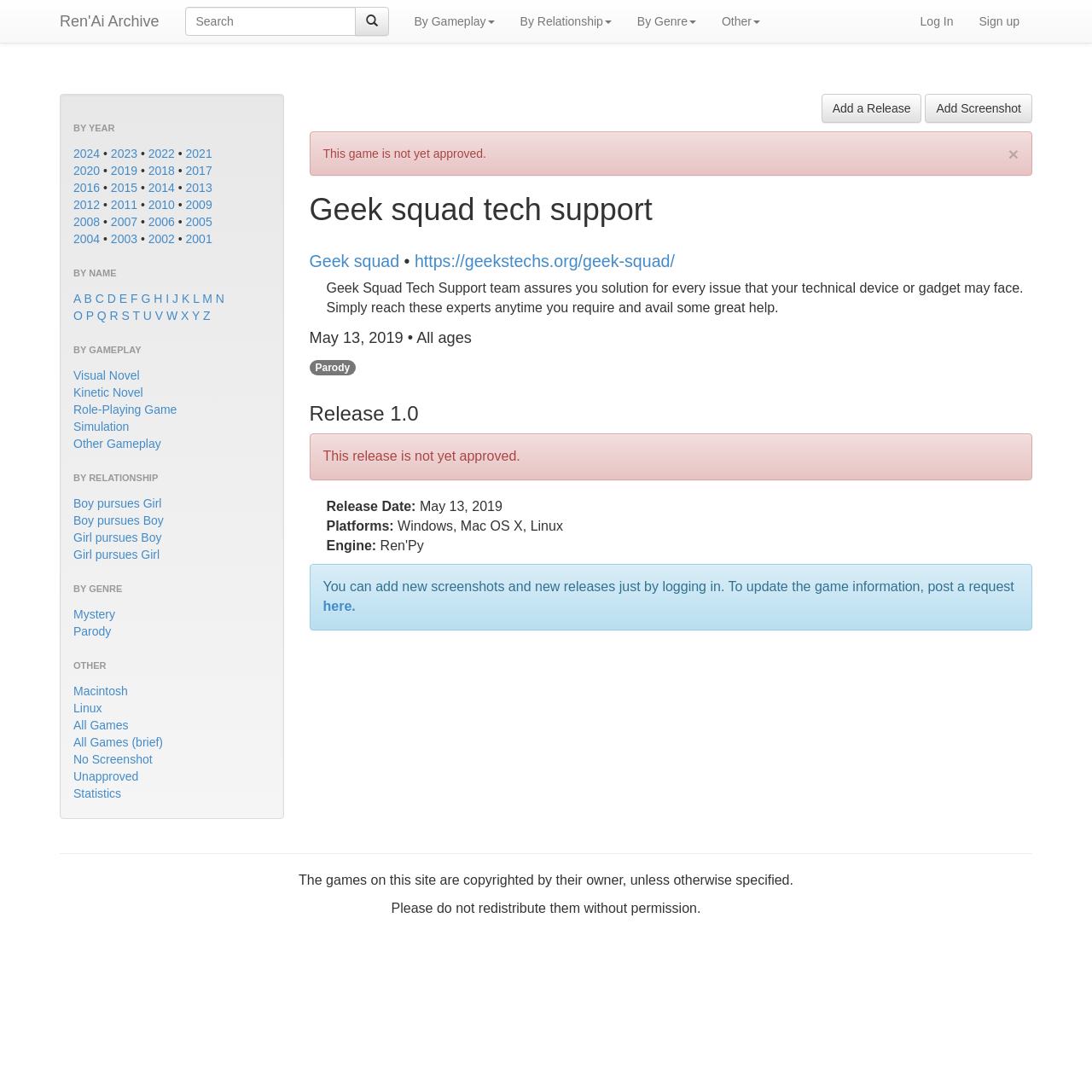Specify the bounding box coordinates of the region I need to click to perform the following instruction: "Search for a game". The coordinates must be four float numbers in the range of 0 to 1, i.e., [left, top, right, bottom].

[0.169, 0.006, 0.325, 0.033]